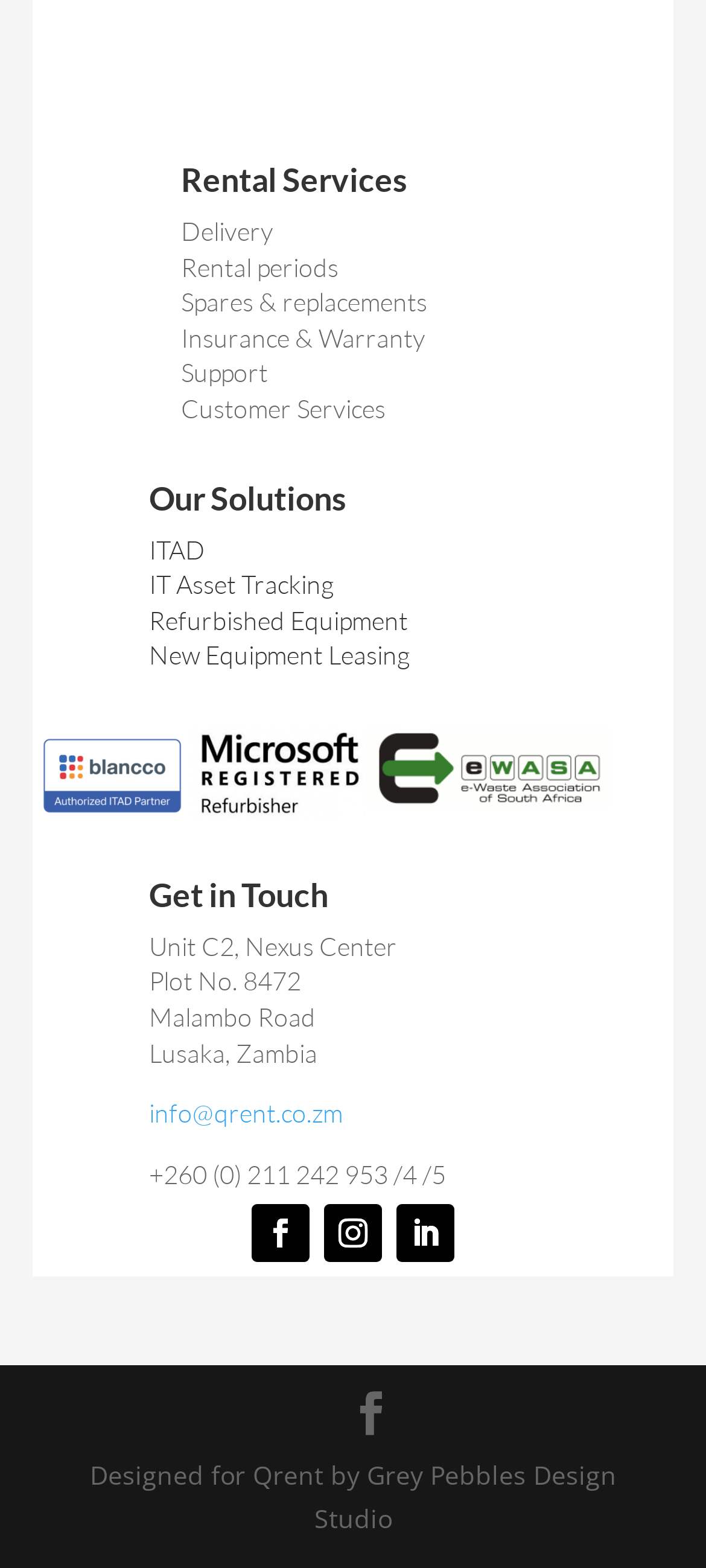Identify the bounding box coordinates for the element you need to click to achieve the following task: "Click on Facebook". The coordinates must be four float values ranging from 0 to 1, formatted as [left, top, right, bottom].

[0.459, 0.768, 0.541, 0.805]